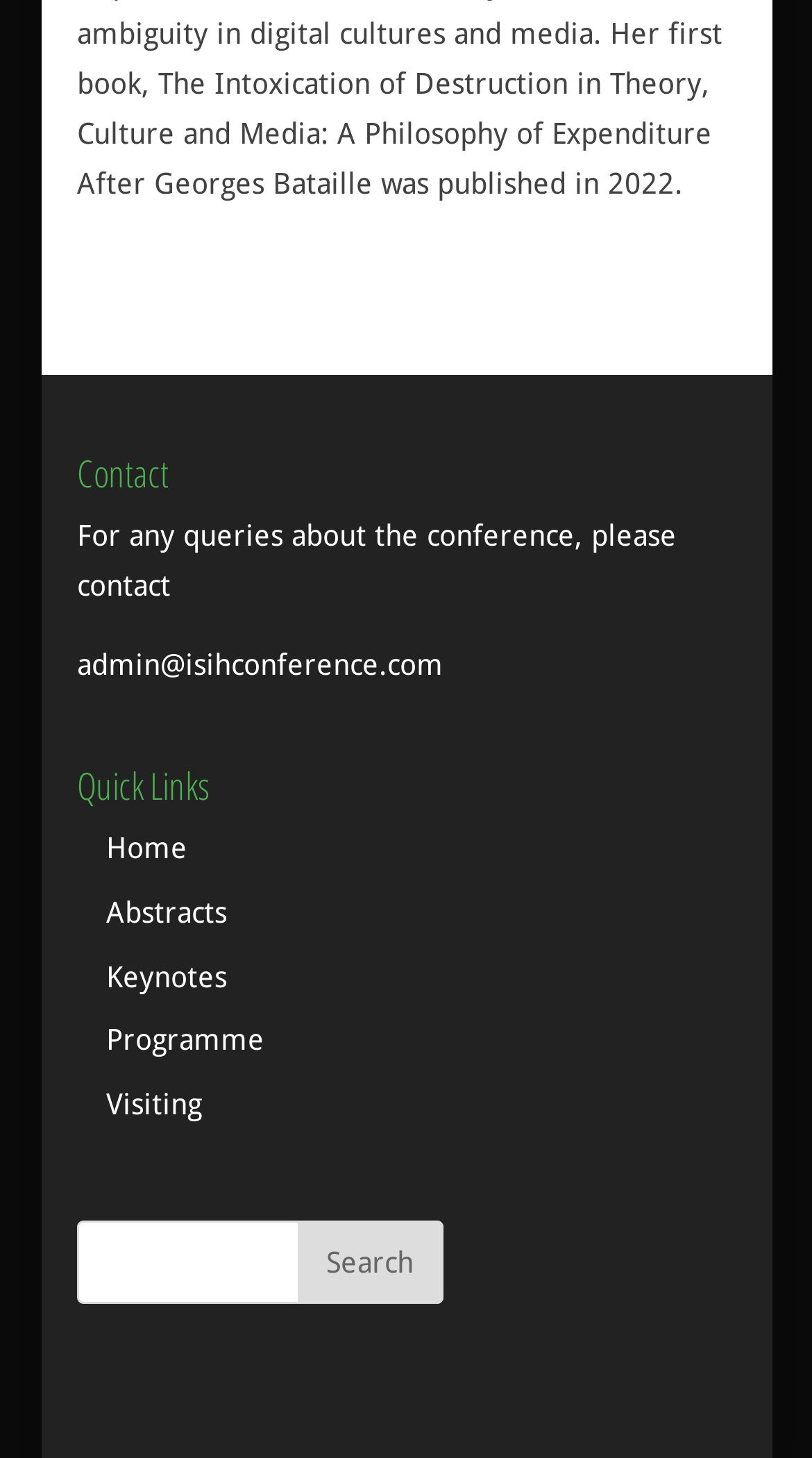Determine the bounding box coordinates of the element's region needed to click to follow the instruction: "contact the conference administrator". Provide these coordinates as four float numbers between 0 and 1, formatted as [left, top, right, bottom].

[0.095, 0.444, 0.546, 0.467]